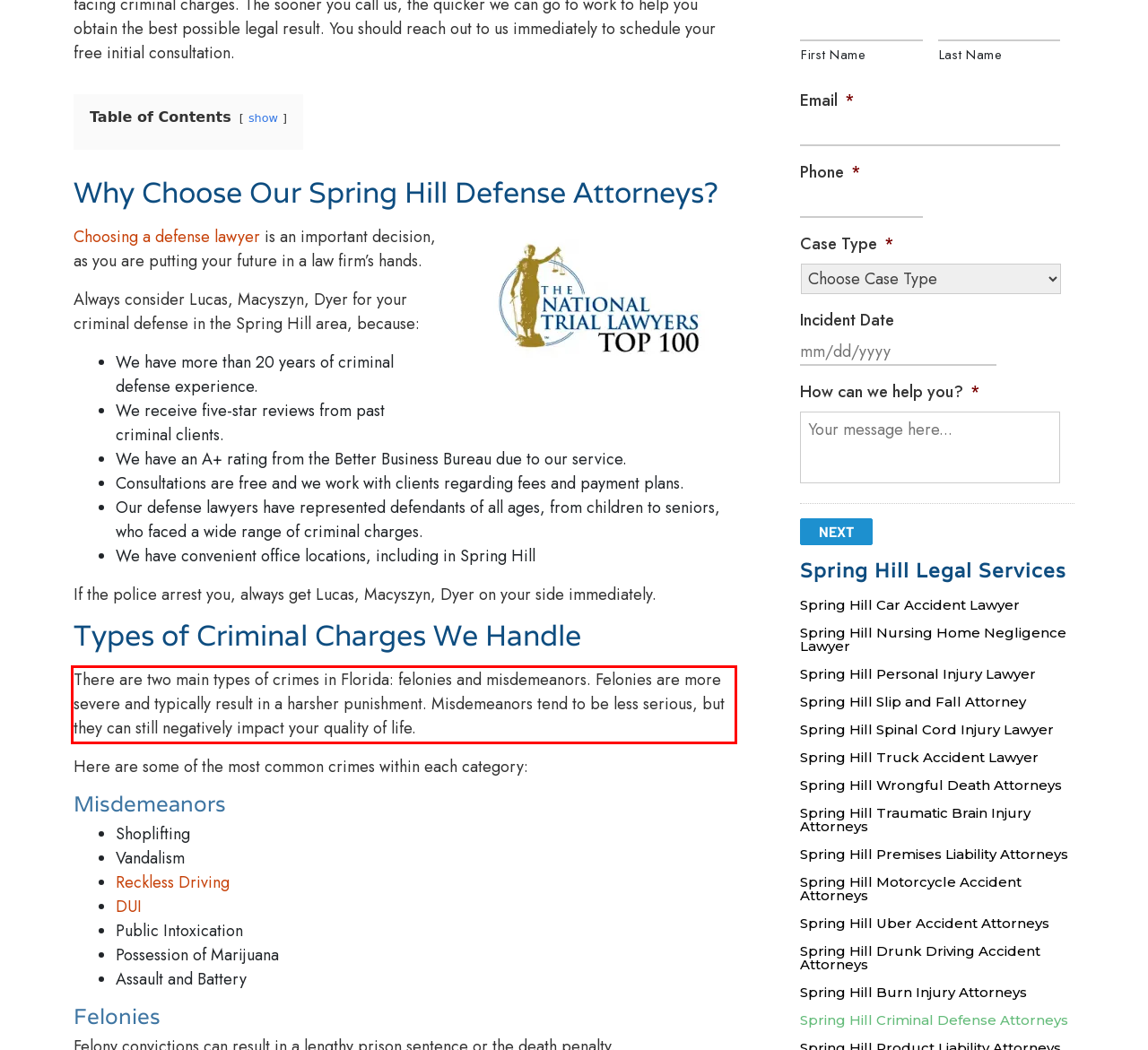Using the provided webpage screenshot, identify and read the text within the red rectangle bounding box.

There are two main types of crimes in Florida: felonies and misdemeanors. Felonies are more severe and typically result in a harsher punishment. Misdemeanors tend to be less serious, but they can still negatively impact your quality of life.